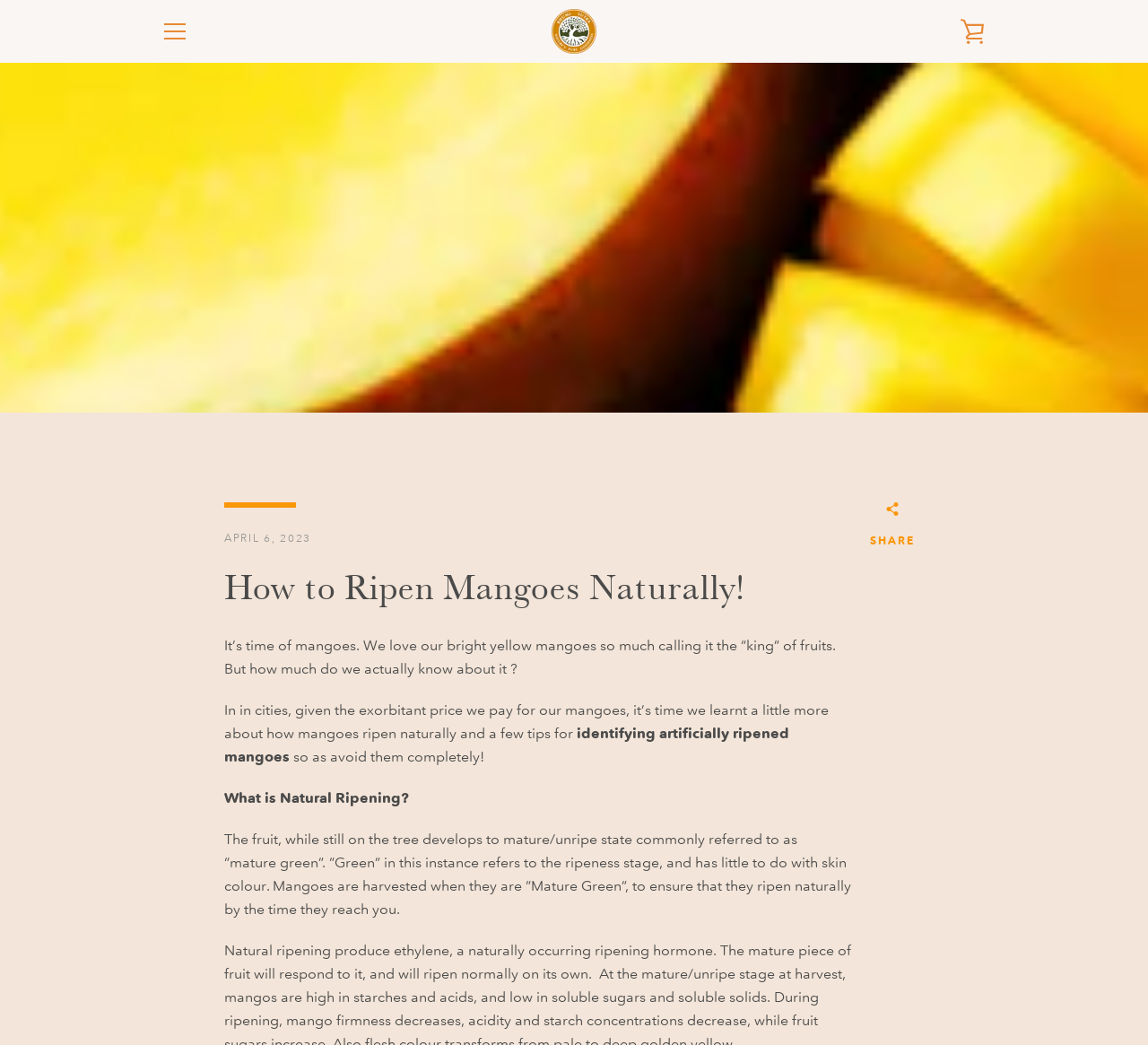Illustrate the webpage's structure and main components comprehensively.

The webpage is about ripening mangoes naturally, with a focus on educating readers about the process. At the top, there is a navigation menu with a "MENU" button and a "VIEW CART" link. The website's logo, "Bhumi Sutra", is displayed prominently, accompanied by a link to the homepage.

Below the navigation menu, there is a header section with a timestamp "APRIL 6, 2023" and a heading "How to Ripen Mangoes Naturally!". The main content of the webpage is divided into several sections, each discussing a different aspect of mango ripening.

The first section introduces the topic, explaining that mangoes are often referred to as the "king" of fruits, but many people may not know much about them. The text then delves into the process of natural ripening, explaining that mangoes are harvested when they are "Mature Green" and will ripen naturally by producing ethylene, a naturally occurring ripening hormone.

The webpage also features a "SHARE" button, allowing users to share the content on social media. At the bottom, there are links to the website's terms of service, privacy policy, refund policy, and contact information. Additionally, there is a section to sign up for updates, with a text box to enter an email address and a "SUBSCRIBE" button.